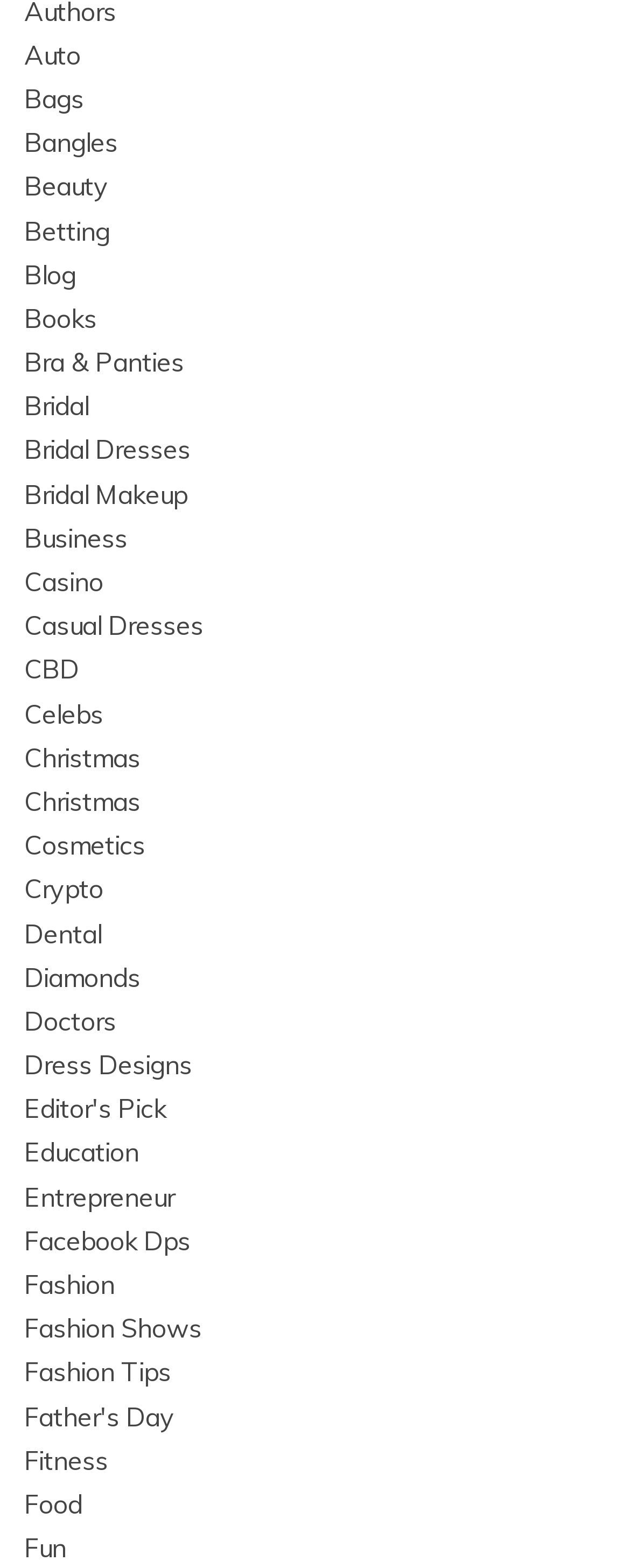Please identify the bounding box coordinates of where to click in order to follow the instruction: "View Bridal Dresses".

[0.038, 0.277, 0.303, 0.297]